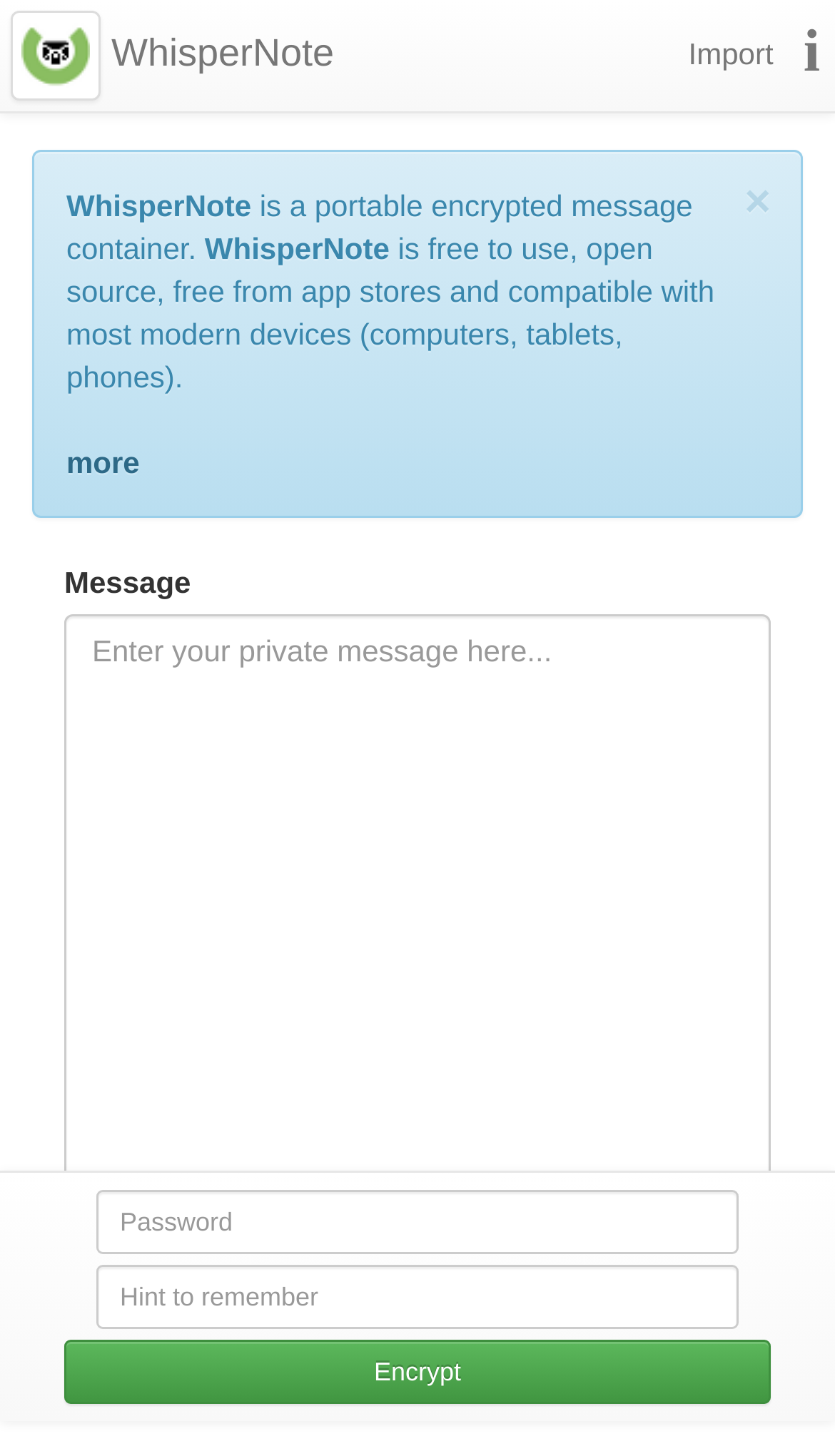Show me the bounding box coordinates of the clickable region to achieve the task as per the instruction: "Click on Click Here".

None